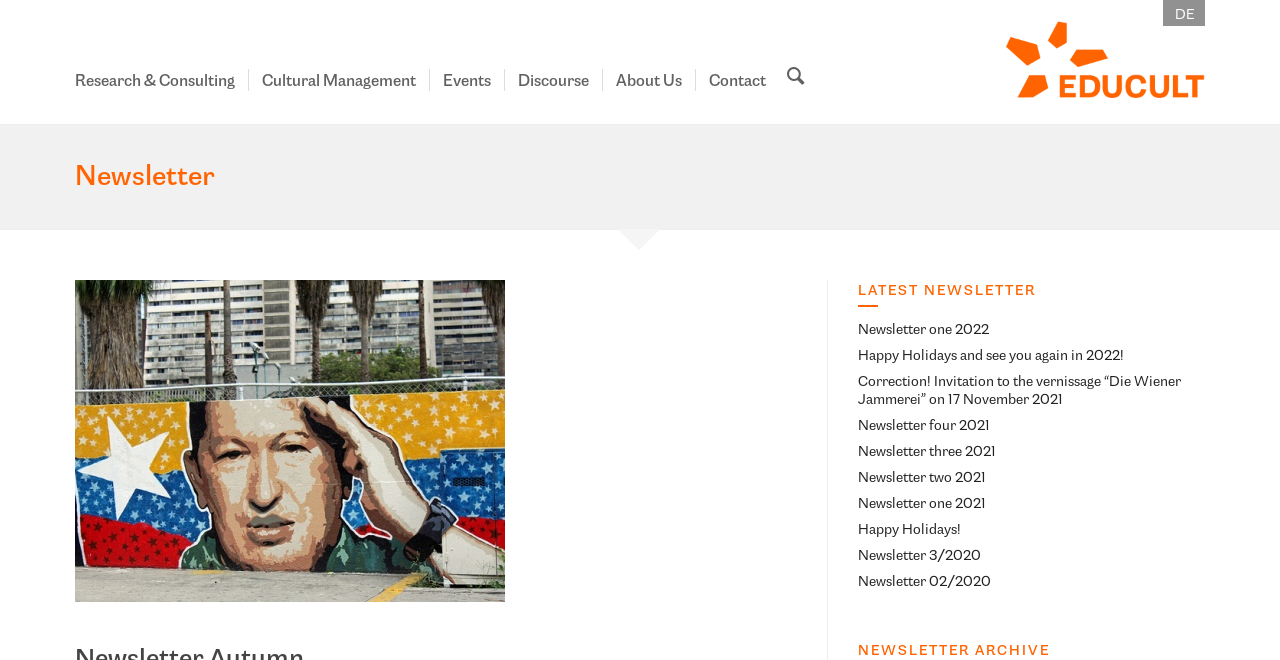Find the bounding box coordinates of the element's region that should be clicked in order to follow the given instruction: "Read the latest newsletter". The coordinates should consist of four float numbers between 0 and 1, i.e., [left, top, right, bottom].

[0.67, 0.485, 0.772, 0.512]